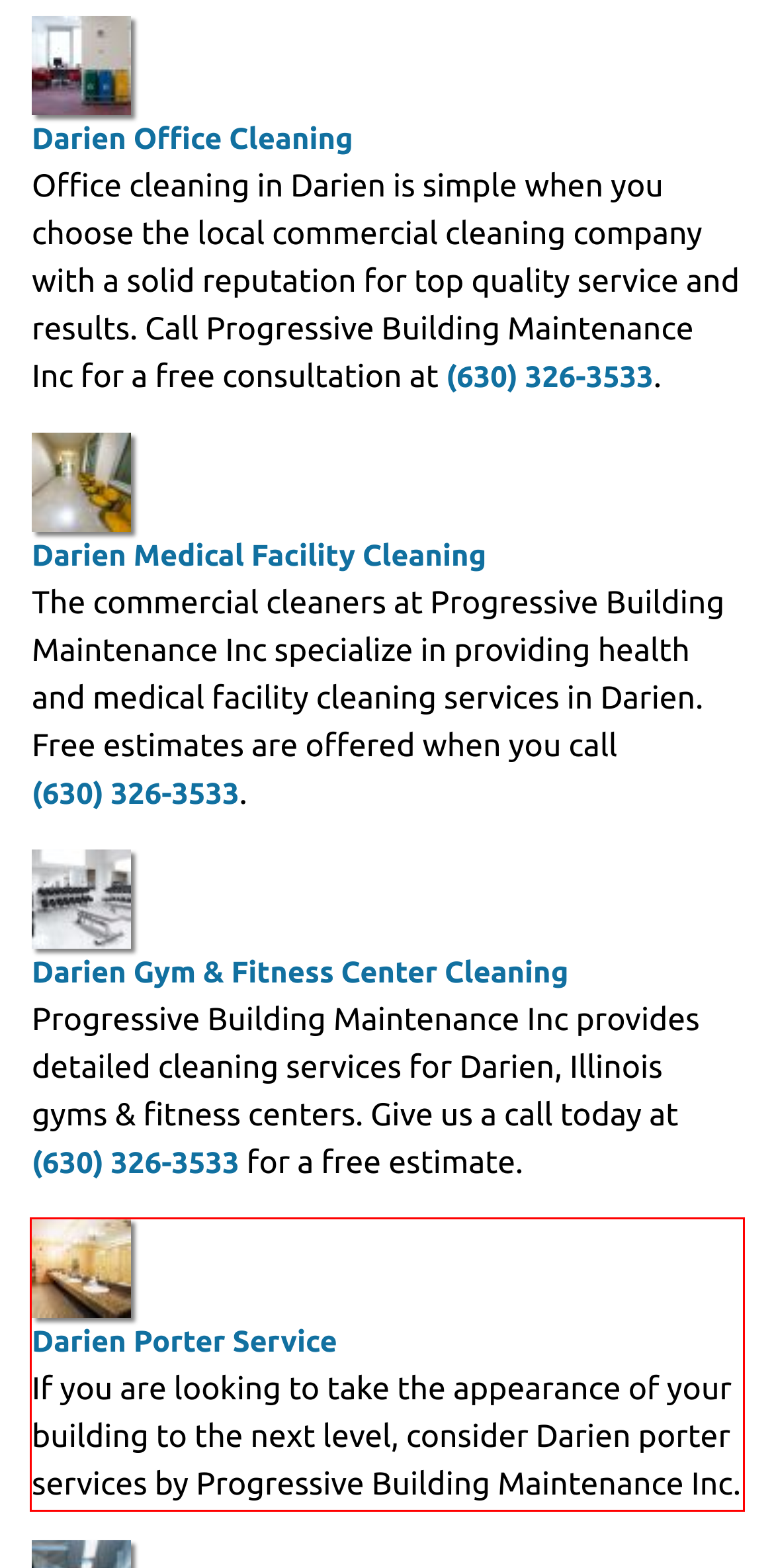From the provided screenshot, extract the text content that is enclosed within the red bounding box.

Darien Porter Service If you are looking to take the appearance of your building to the next level, consider Darien porter services by Progressive Building Maintenance Inc.